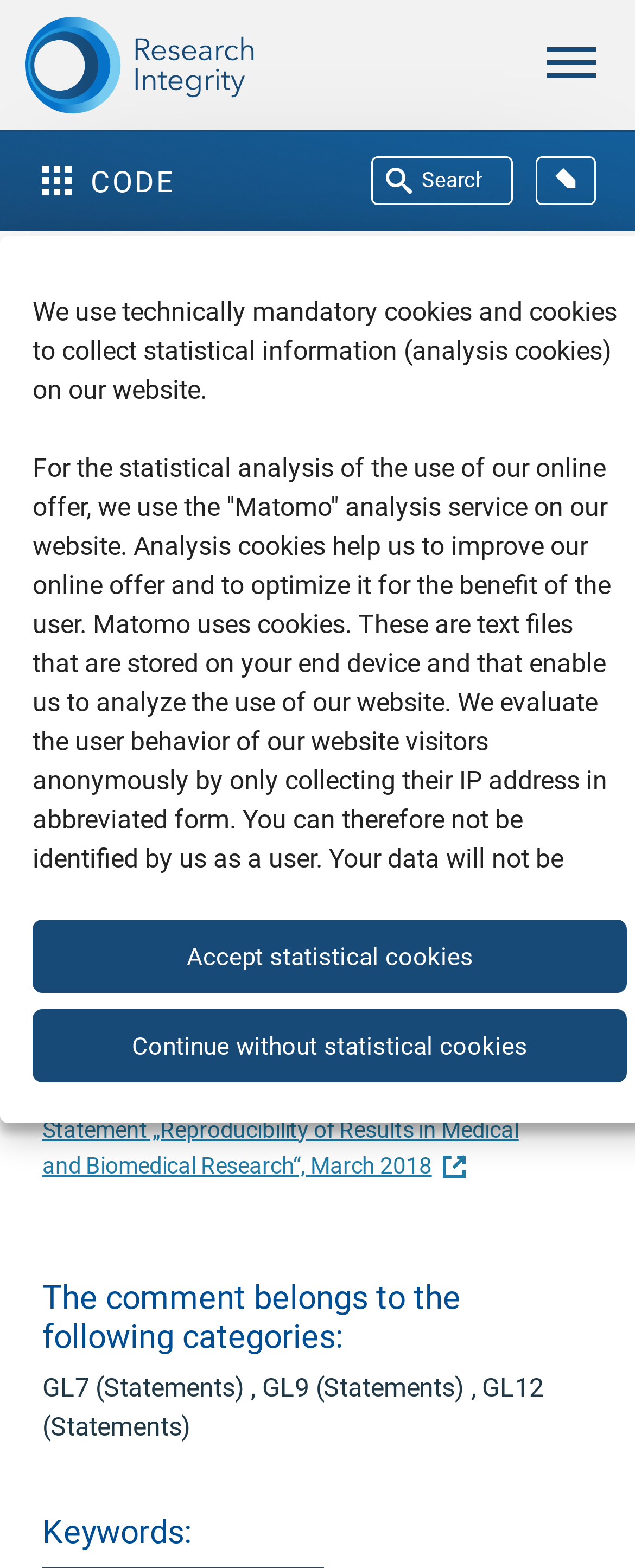What is the purpose of the 'Matomo' analysis service?
Please give a detailed and elaborate answer to the question based on the image.

I found the purpose of the 'Matomo' analysis service by reading the text associated with the StaticText element, which states that 'Analysis cookies help us to improve our online offer and to optimize it for the benefit of the user'.